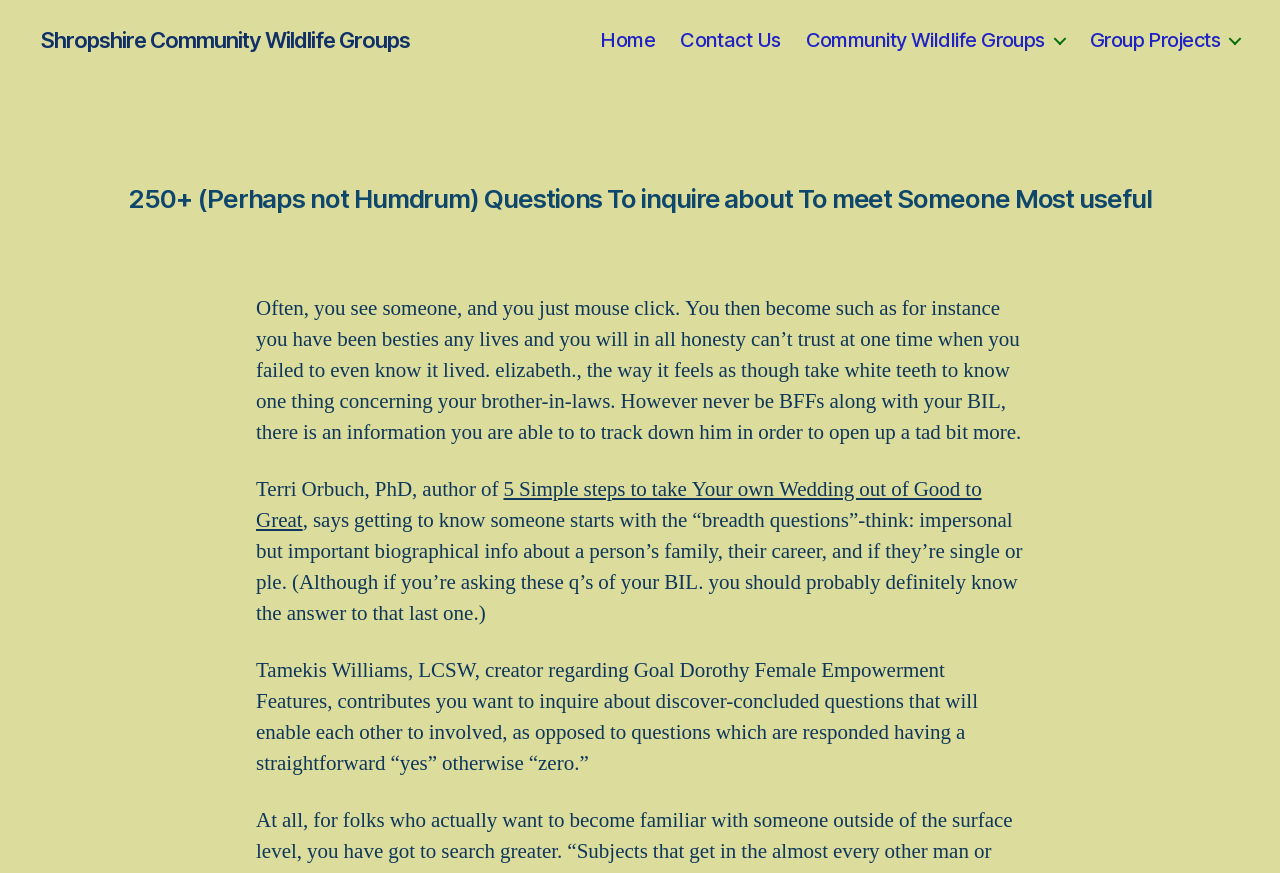Using the format (top-left x, top-left y, bottom-right x, bottom-right y), provide the bounding box coordinates for the described UI element. All values should be floating point numbers between 0 and 1: Home

[0.469, 0.032, 0.512, 0.06]